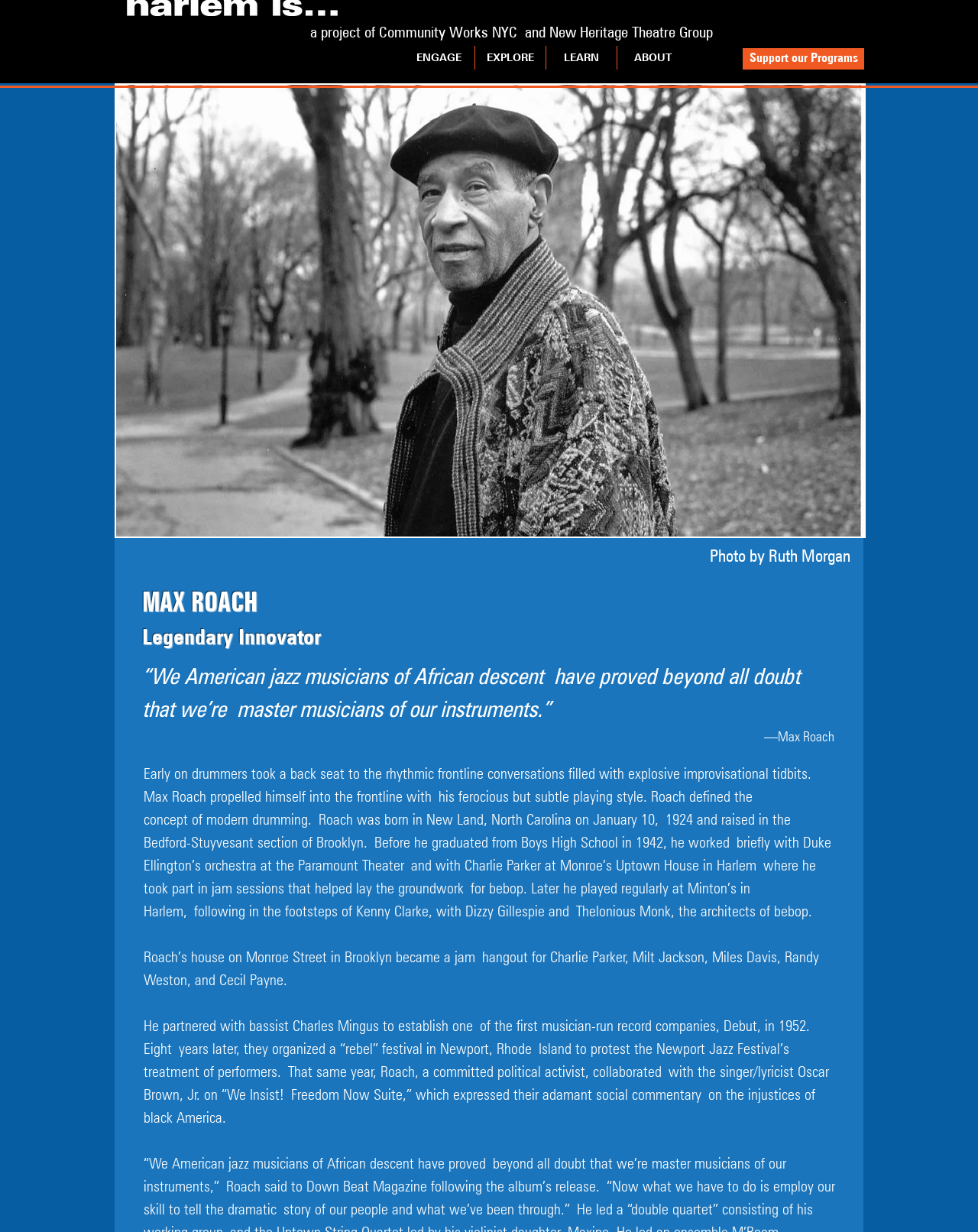Locate and extract the text of the main heading on the webpage.

“We American jazz musicians of African descent have proved beyond all doubt that we’re master musicians of our instruments.”